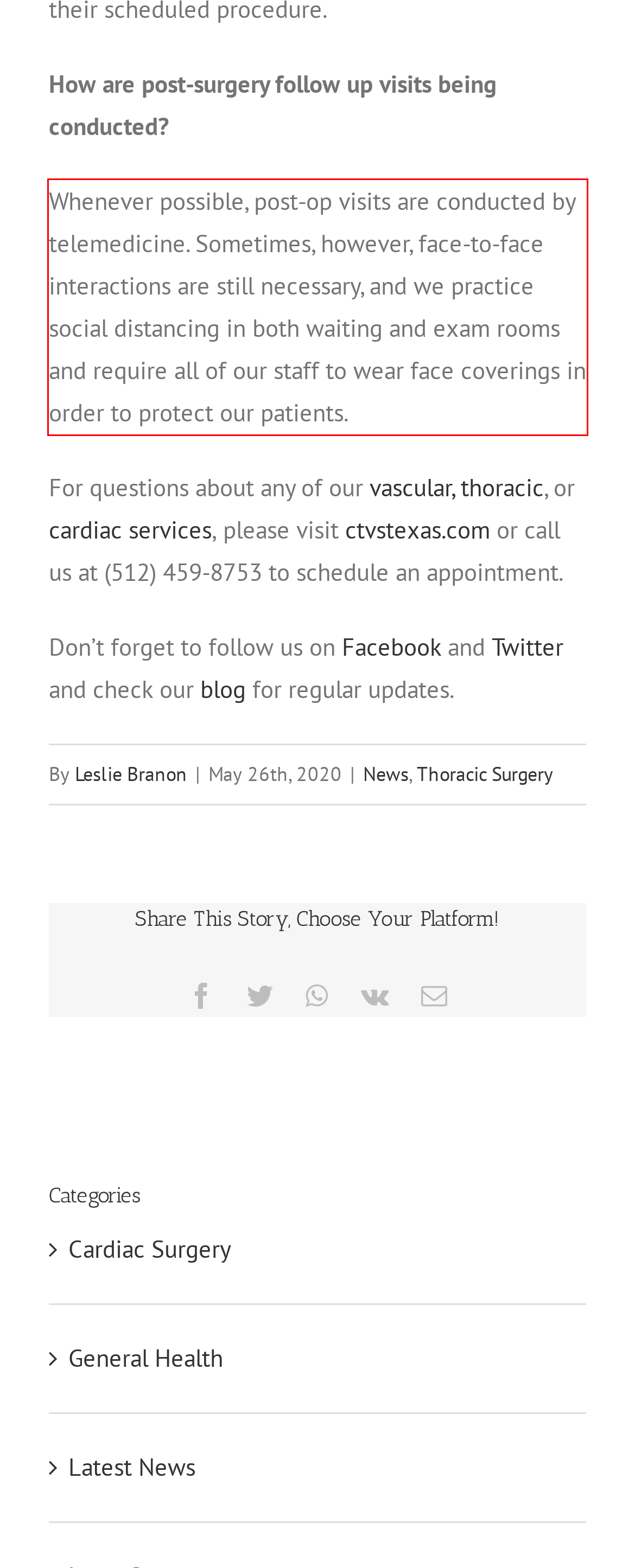Analyze the screenshot of the webpage that features a red bounding box and recognize the text content enclosed within this red bounding box.

Whenever possible, post-op visits are conducted by telemedicine. Sometimes, however, face-to-face interactions are still necessary, and we practice social distancing in both waiting and exam rooms and require all of our staff to wear face coverings in order to protect our patients.